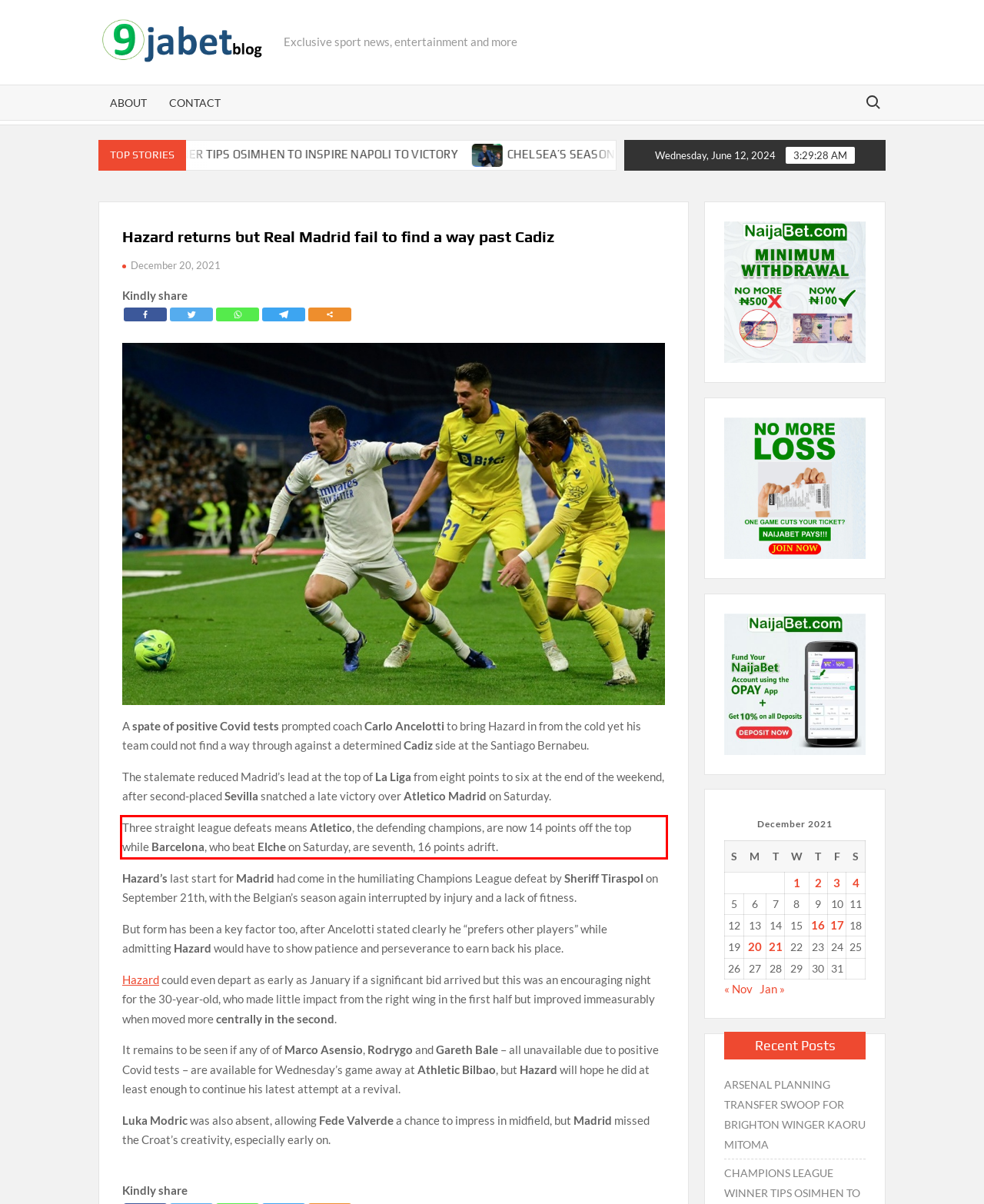Identify the text inside the red bounding box on the provided webpage screenshot by performing OCR.

Three straight league defeats means Atletico, the defending champions, are now 14 points off the top while Barcelona, who beat Elche on Saturday, are seventh, 16 points adrift.